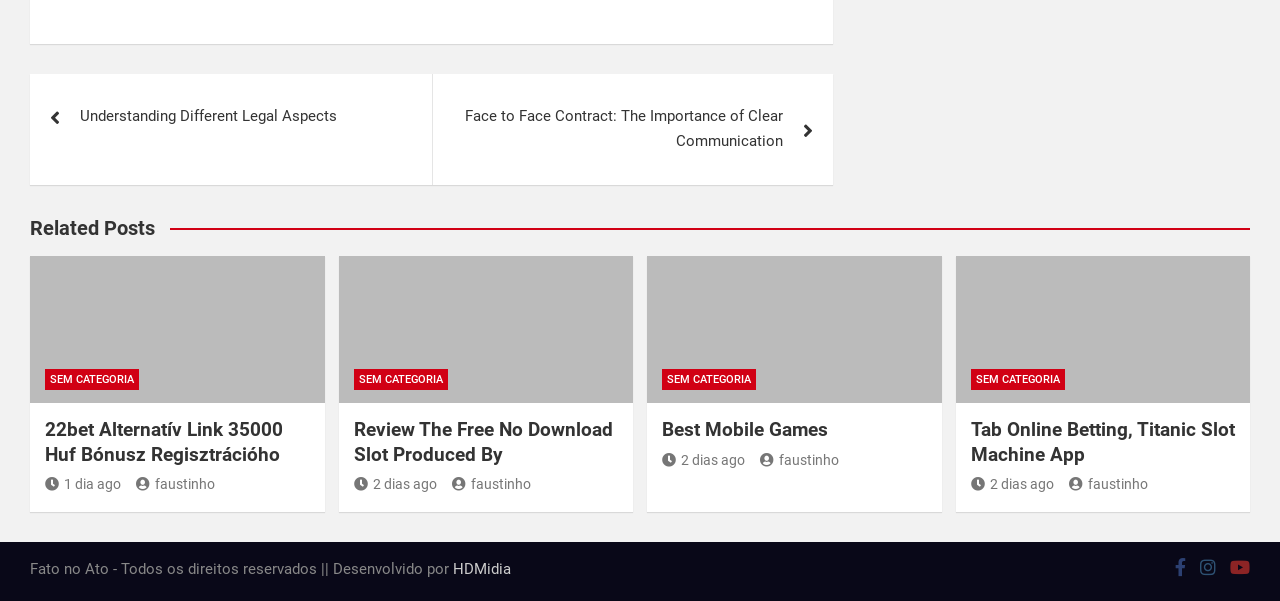Please provide a short answer using a single word or phrase for the question:
What is the copyright information at the bottom?

Fato no Ato - Todos os direitos reservados